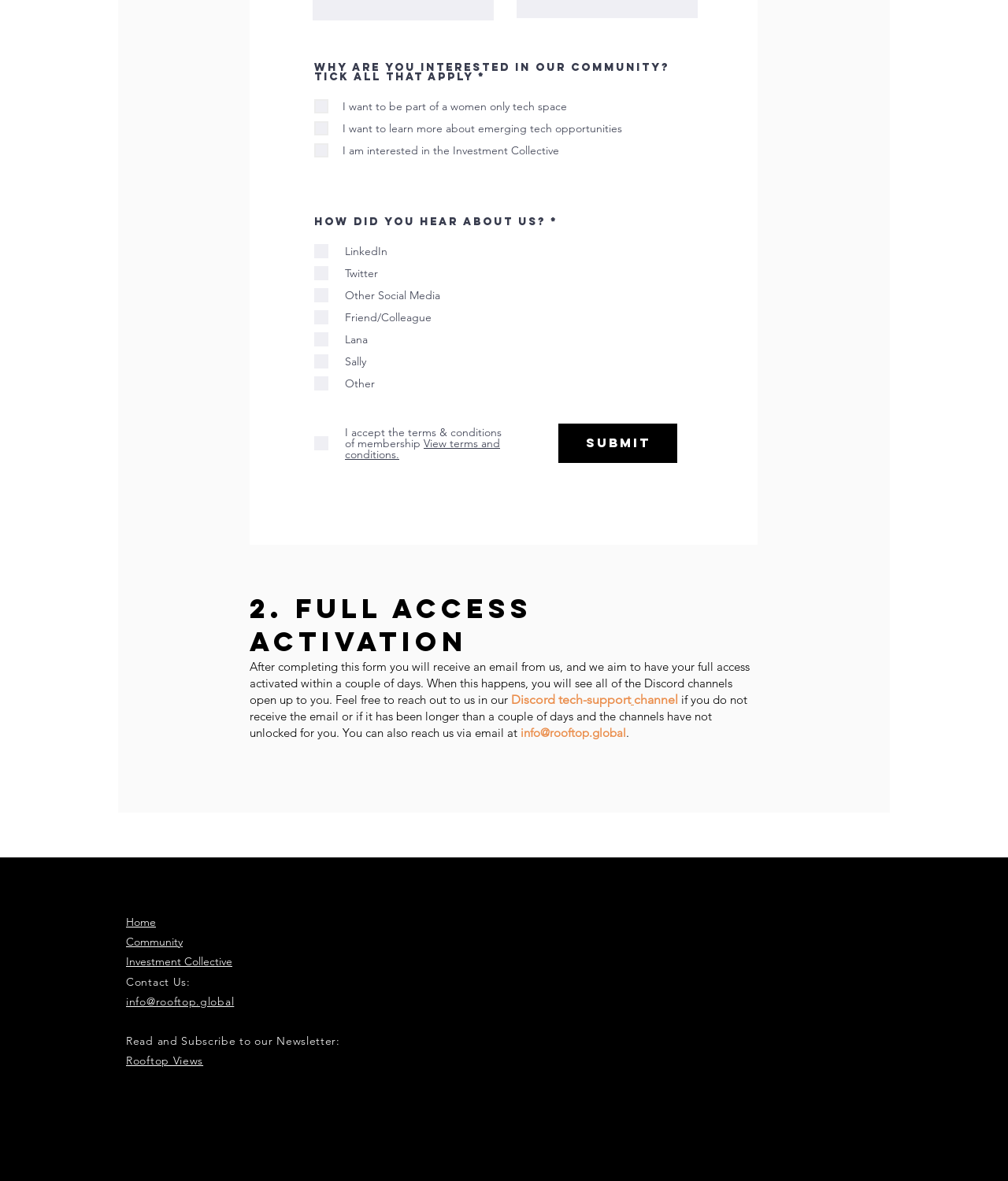Please specify the bounding box coordinates of the element that should be clicked to execute the given instruction: 'View terms and conditions'. Ensure the coordinates are four float numbers between 0 and 1, expressed as [left, top, right, bottom].

[0.342, 0.369, 0.496, 0.391]